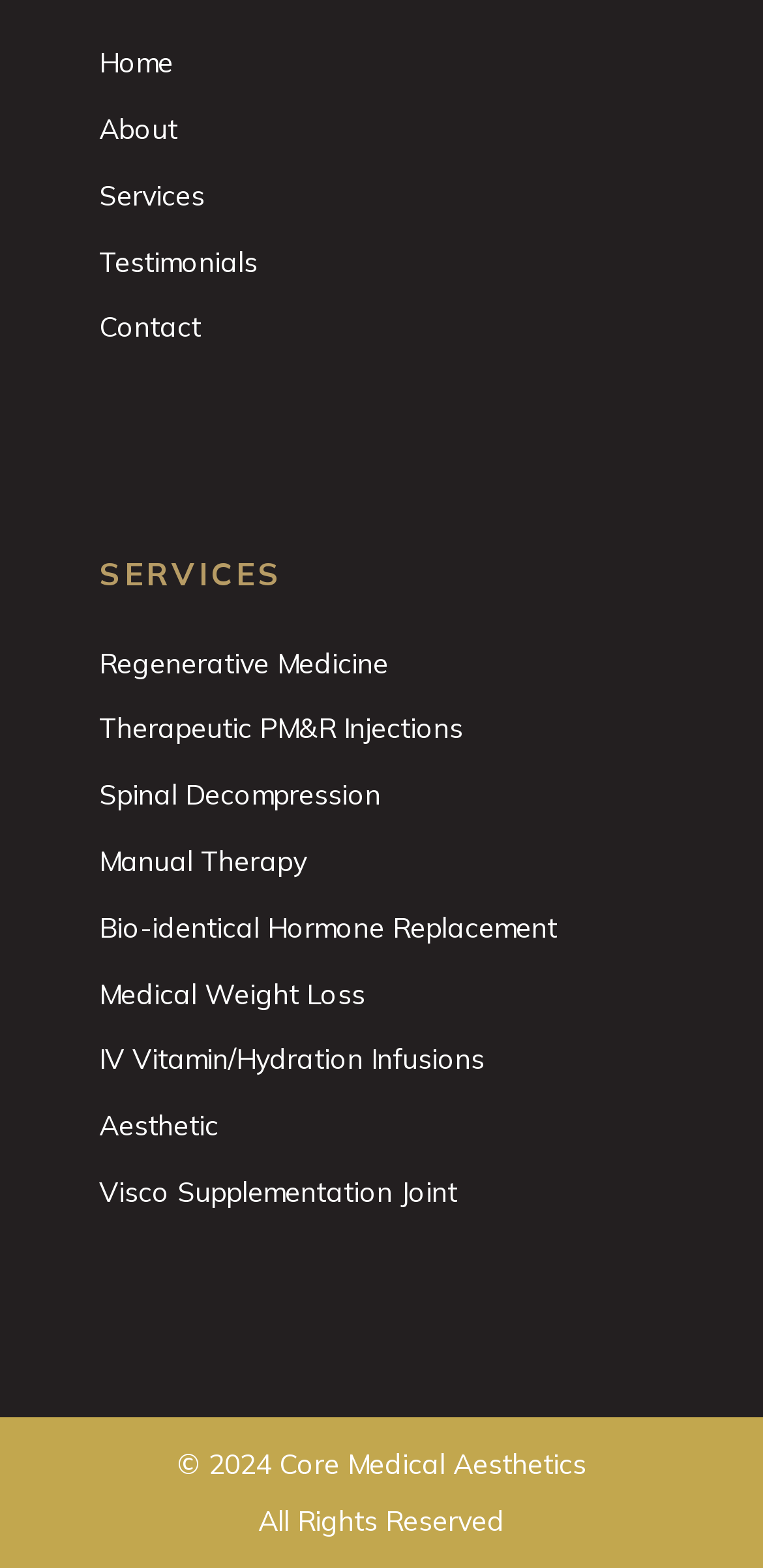Provide the bounding box coordinates of the section that needs to be clicked to accomplish the following instruction: "explore aesthetic services."

[0.13, 0.701, 0.635, 0.737]